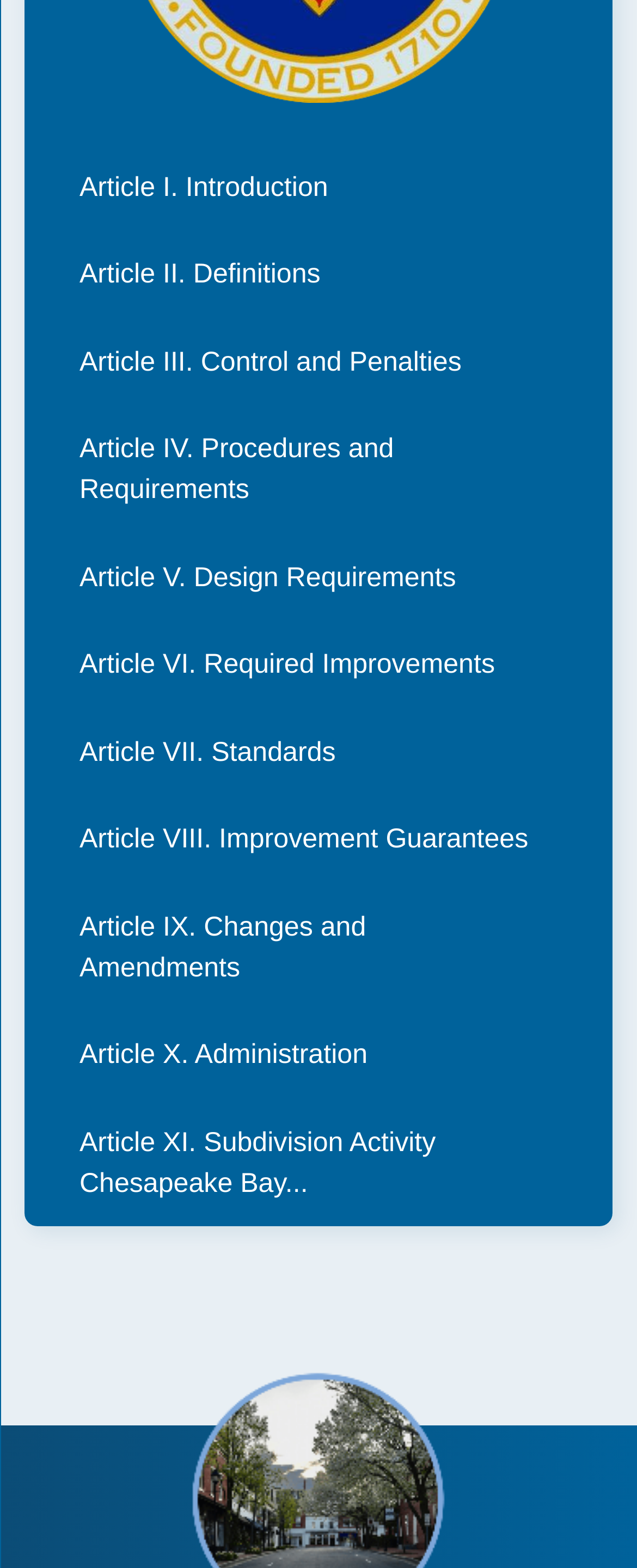Pinpoint the bounding box coordinates of the clickable area necessary to execute the following instruction: "view Article I. Introduction". The coordinates should be given as four float numbers between 0 and 1, namely [left, top, right, bottom].

[0.039, 0.091, 0.961, 0.147]